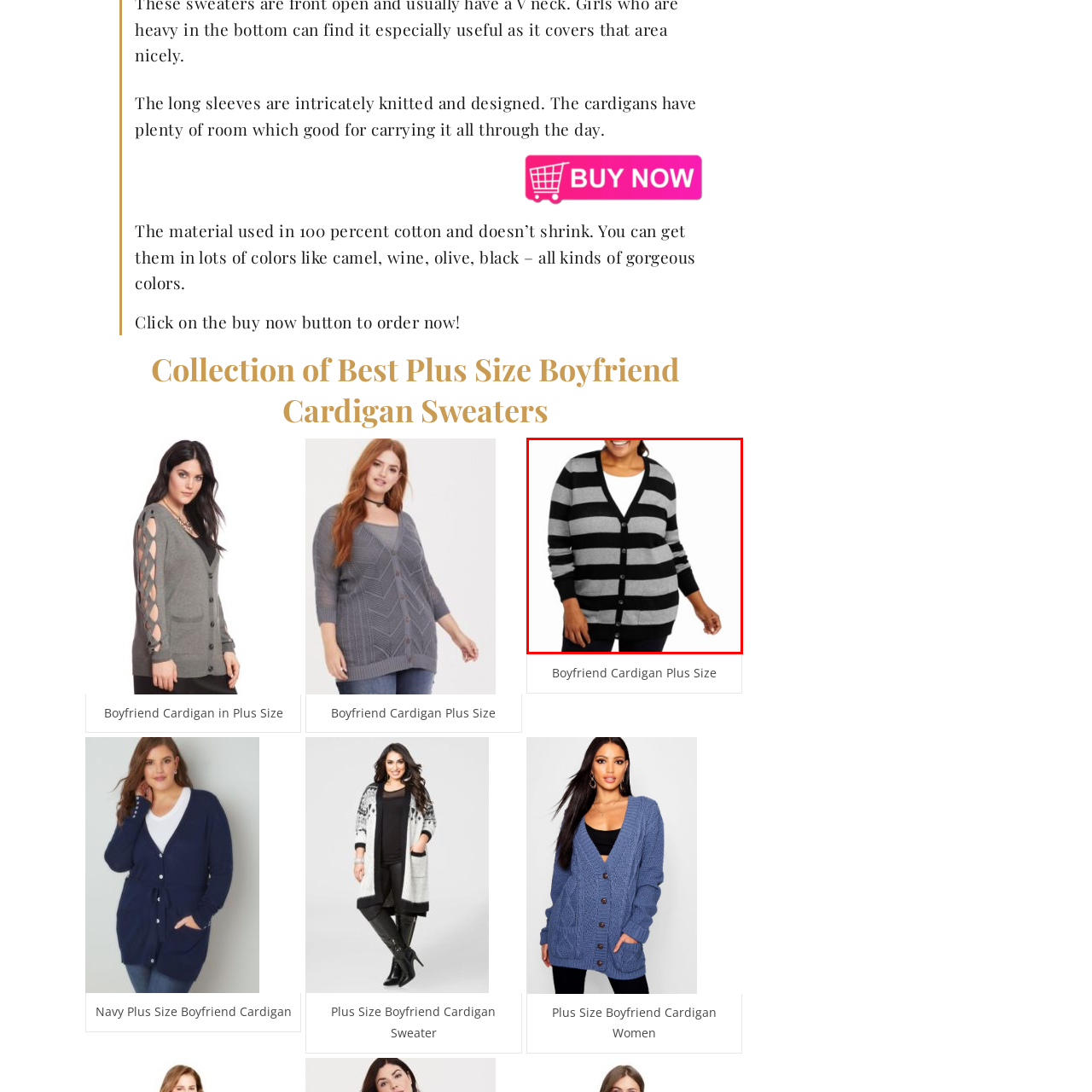Analyze the image highlighted by the red bounding box and give a one-word or phrase answer to the query: What is the purpose of the cardigan's design?

For everyday wear